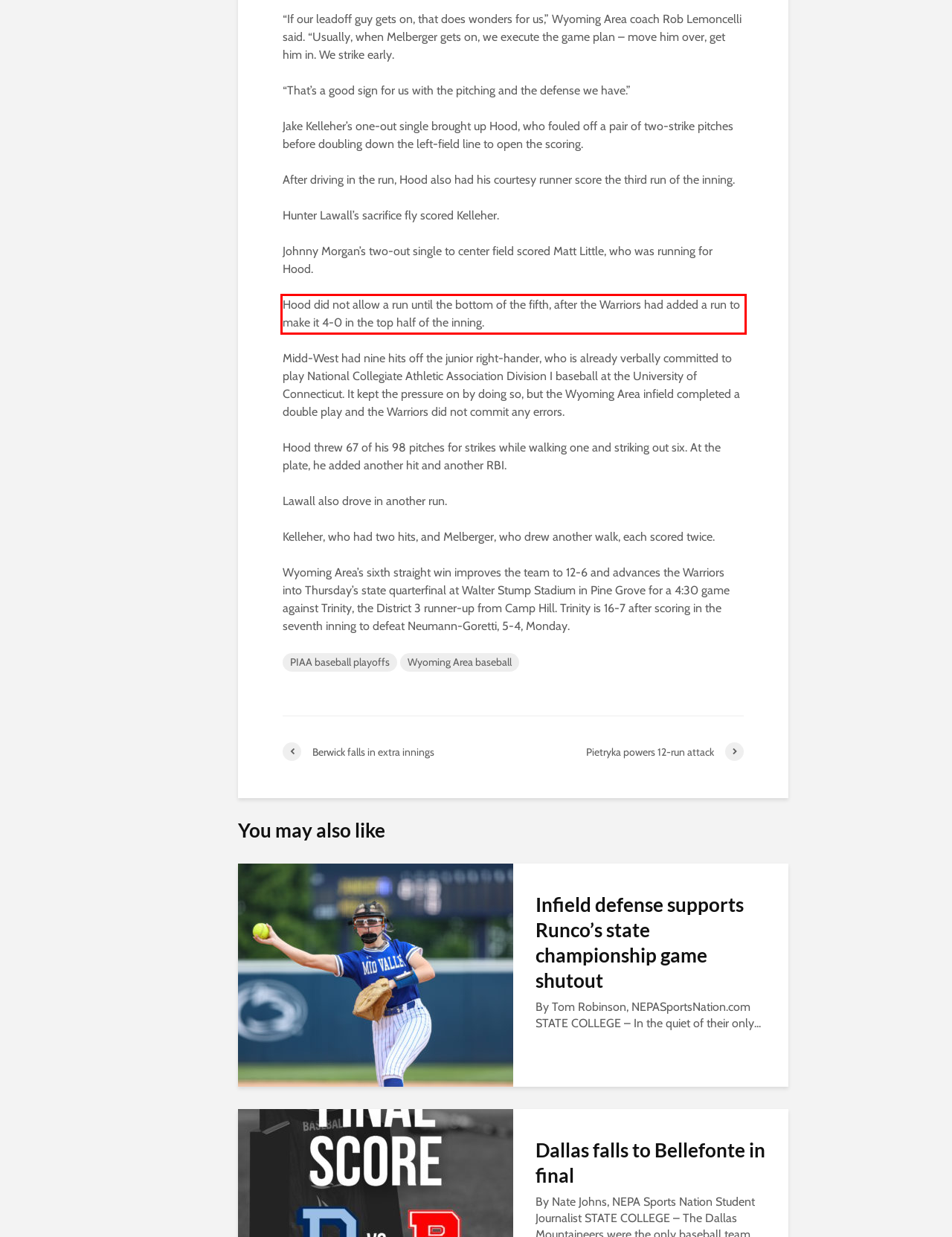Examine the screenshot of the webpage, locate the red bounding box, and generate the text contained within it.

Hood did not allow a run until the bottom of the fifth, after the Warriors had added a run to make it 4-0 in the top half of the inning.